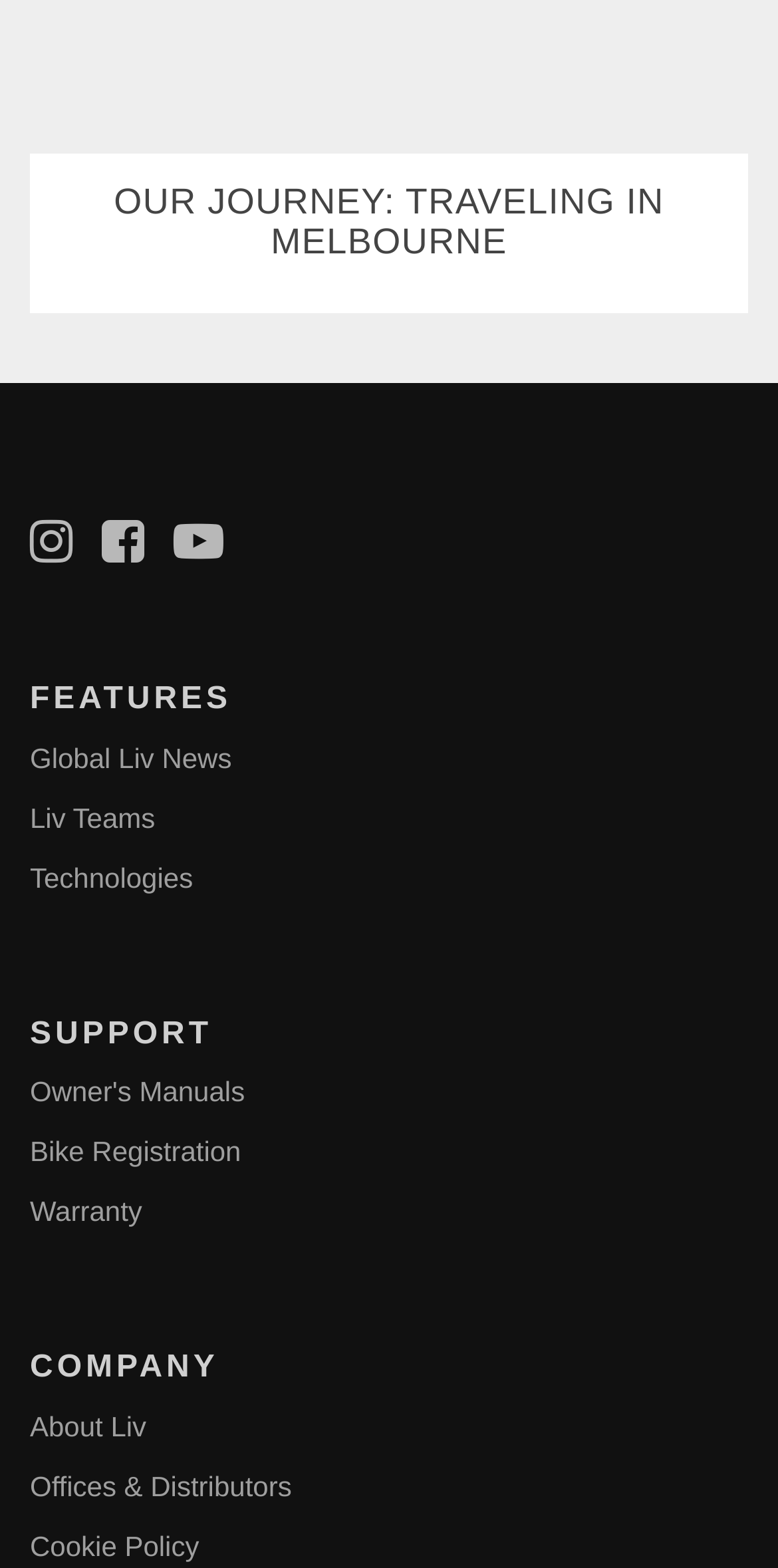Find the bounding box coordinates of the clickable region needed to perform the following instruction: "Explore Liv's company information". The coordinates should be provided as four float numbers between 0 and 1, i.e., [left, top, right, bottom].

[0.038, 0.862, 0.962, 0.884]